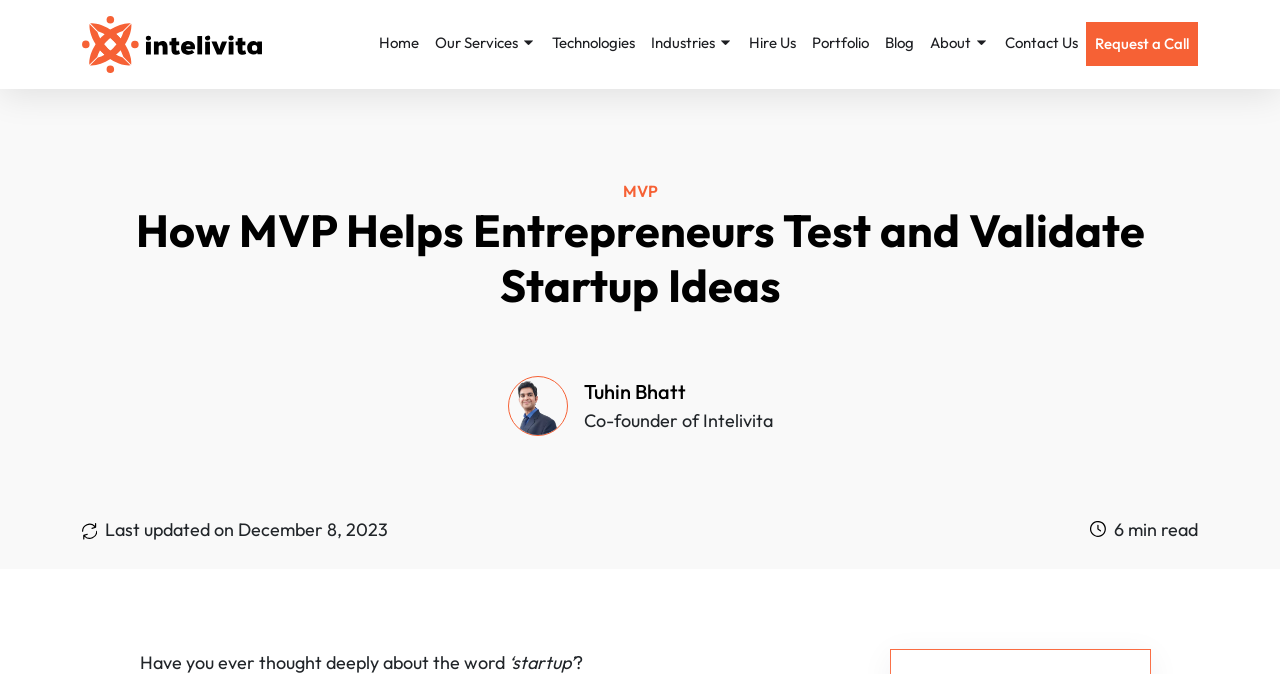What is the name of the company mentioned on the webpage?
Look at the image and respond with a one-word or short phrase answer.

Intelivita